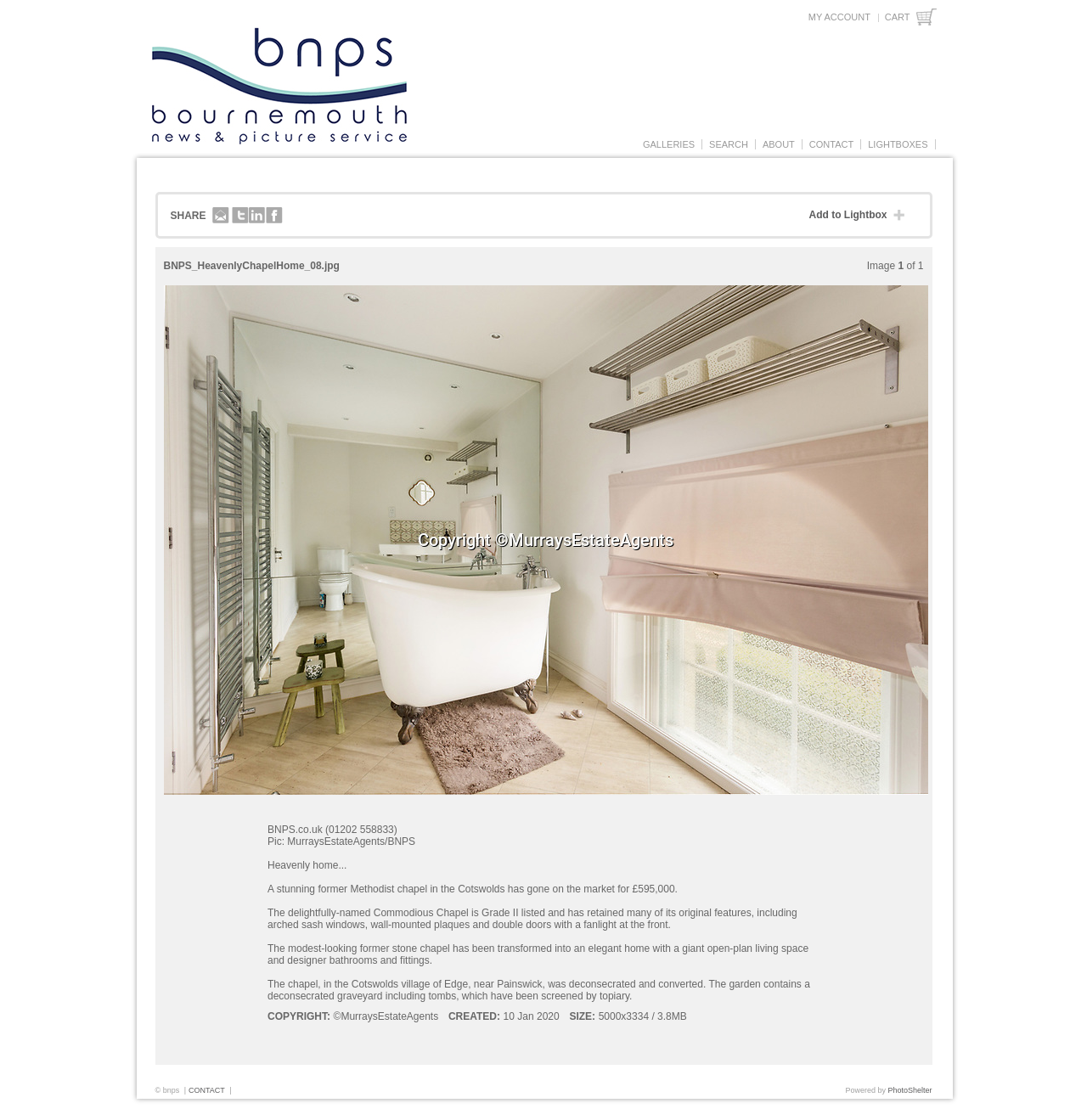Generate a comprehensive description of the contents of the webpage.

This webpage appears to be a photo gallery or a news article page. At the top right corner, there is a cart icon with the text "CART cart" and a link to "MY ACCOUNT". Below this, there is a layout table with two cells. The left cell contains the logo "bnps" with an image and a link, while the right cell has a series of links to "LIGHTBOXES", "CONTACT", "ABOUT", "SEARCH", and "GALLERIES".

Below the layout table, there is a small image, followed by a heading and a "SHARE" button. To the right of the "SHARE" button, there are social media icons for email, Twitter, LinkedIn, and Facebook.

The main content of the page is an image with a description below it. The image is described as "BNPS_HeavenlyChapelHome_08.jpg" and has a caption that reads: "A stunning former Methodist chapel in the Cotswolds has gone on the market for £595,000. The delightfully-named Commodious Chapel is Grade II listed and has retained many of its original features, including arched sash windows, wall-mounted plaques and double doors with a fanlight at the front. The modest-looking former stone chapel has been transformed into an elegant home with a giant open-plan living space and designer bathrooms and fittings. The chapel, in the Cotswolds village of Edge, near Painswick, was deconsecrated and converted. The garden contains a deconsecrated graveyard including tombs, which have been screened by topiary."

Below the image description, there are several lines of metadata, including the copyright information "©MurraysEstateAgents", the creation date "10 Jan 2020", and the image size "5000x3334 / 3.8MB".

At the bottom of the page, there is a "Powered by PhotoShelter" message, followed by a copyright notice "© bnps" and a link to "CONTACT".